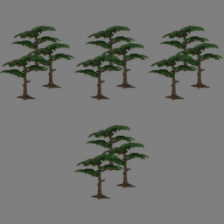Generate an elaborate caption that includes all aspects of the image.

The image showcases a collection of miniature trees, specifically designed for enhancing model train scenery or dioramas. Featuring a vibrant green canopy atop sturdy brown trunks, these trees are perfect for use in craft projects or layouts, adding a natural aesthetic to any scene. This set could serve as decorative elements in model landscapes, such as in train sets, architectural displays, or other creative setups. Ideal for hobbyists, these mini trees effectively simulate a lush environment, enriching the visual appeal of various scale models.